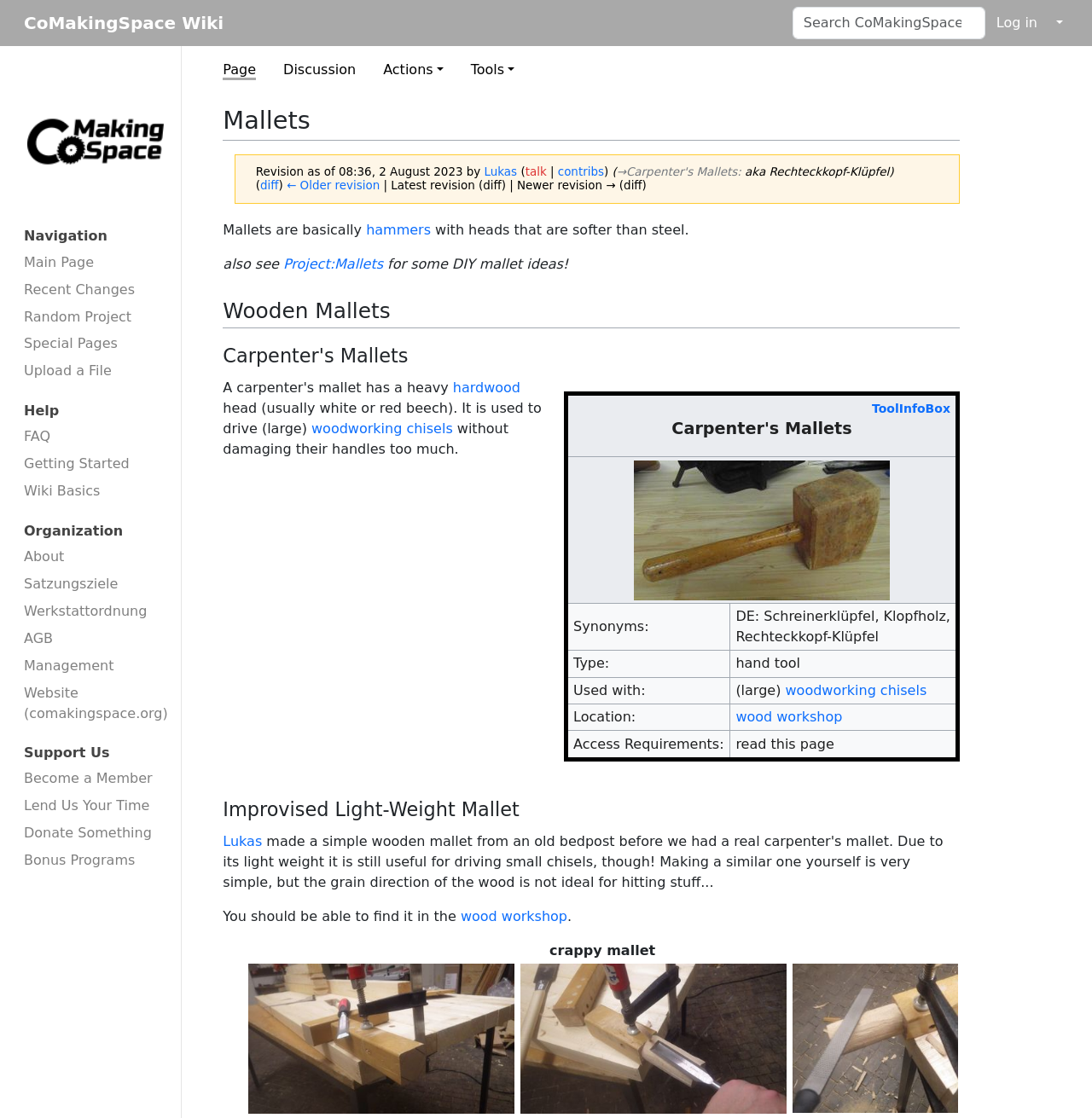What is the name of the author of the latest revision?
Refer to the image and offer an in-depth and detailed answer to the question.

I found the answer by looking at the revision history section of the webpage, where it says 'Revision as of 08:36, 2 August 2023 by Lukas'.